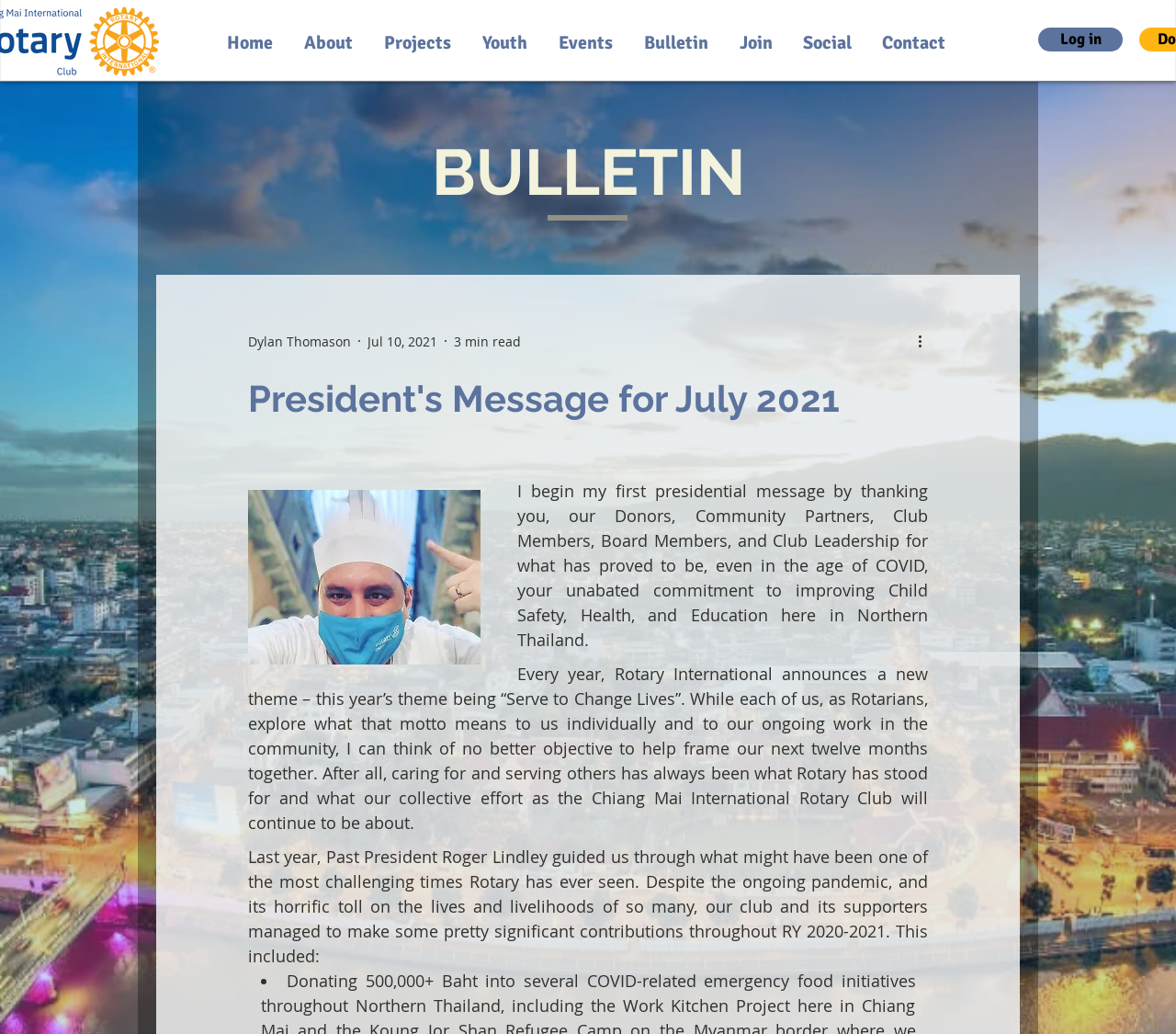What is the theme of Rotary International for this year?
From the image, respond using a single word or phrase.

Serve to Change Lives